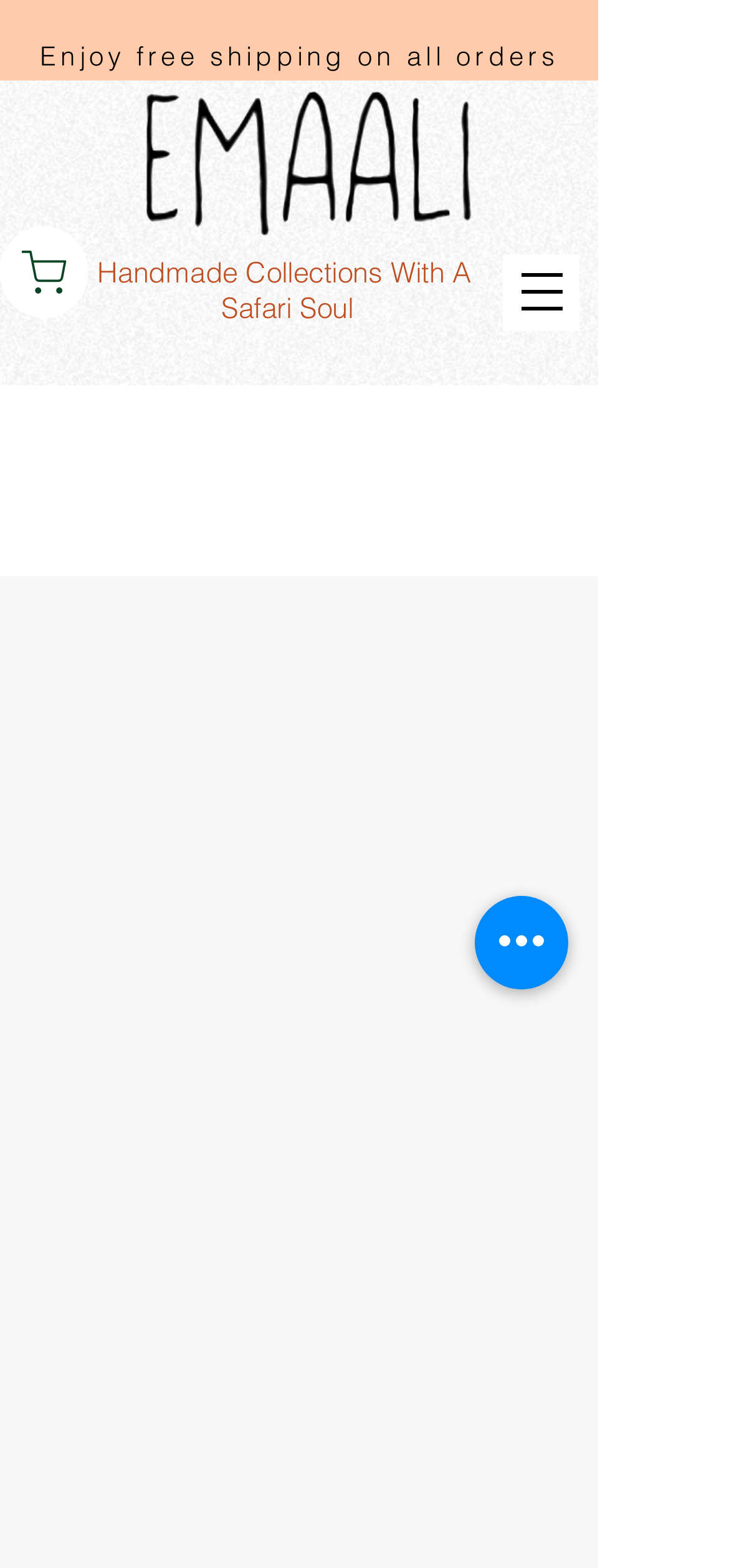Answer the question in one word or a short phrase:
What is the purpose of Emaali?

To showcase African craftsmanship